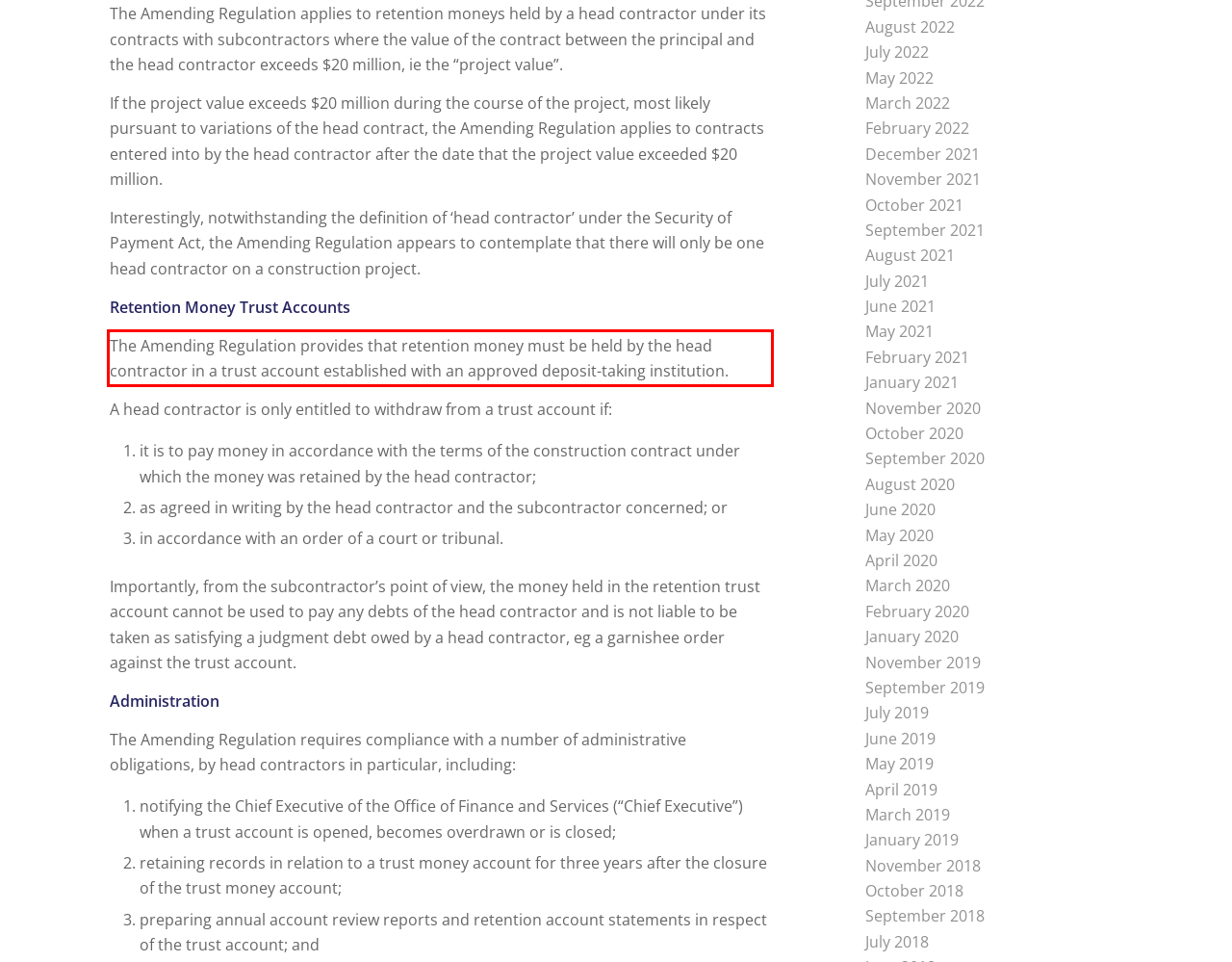Analyze the screenshot of the webpage that features a red bounding box and recognize the text content enclosed within this red bounding box.

The Amending Regulation provides that retention money must be held by the head contractor in a trust account established with an approved deposit-taking institution.